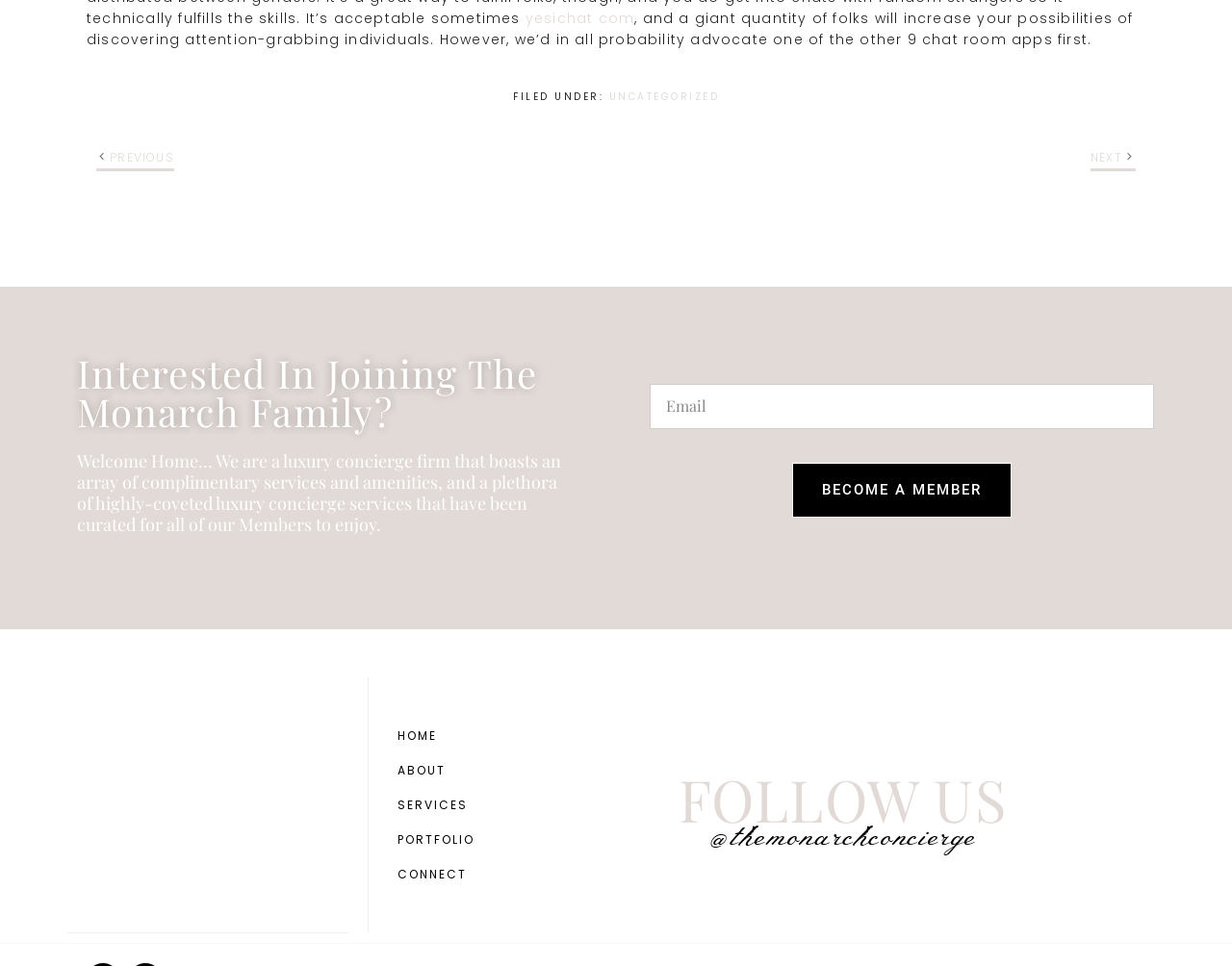Please specify the bounding box coordinates of the clickable section necessary to execute the following command: "enter email address in the 'EMAIL' field".

[0.527, 0.397, 0.937, 0.444]